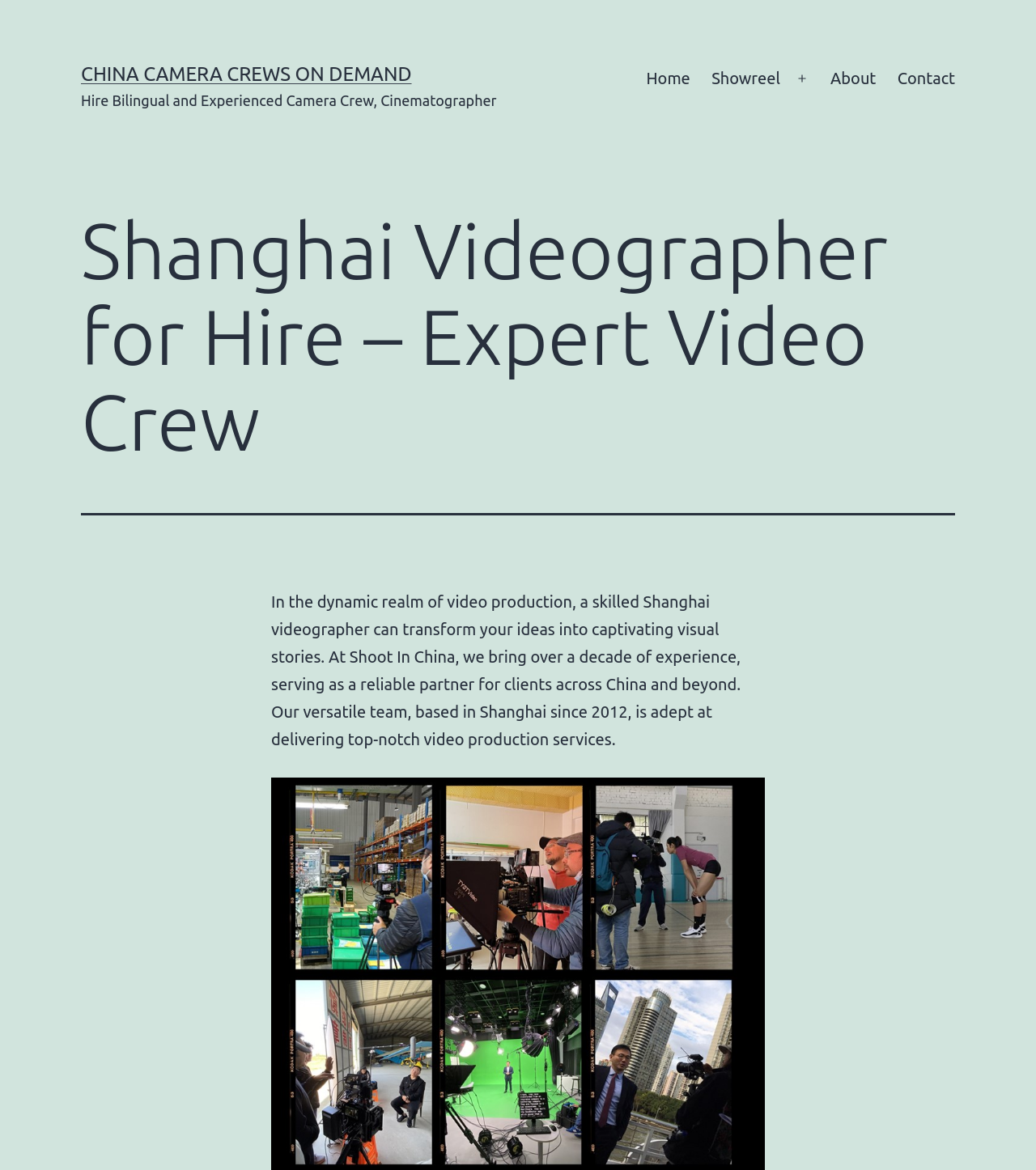What is the name of the company?
Please elaborate on the answer to the question with detailed information.

The webpage mentions 'At Shoot In China, we bring over a decade of experience...', indicating that the company name is Shoot In China.